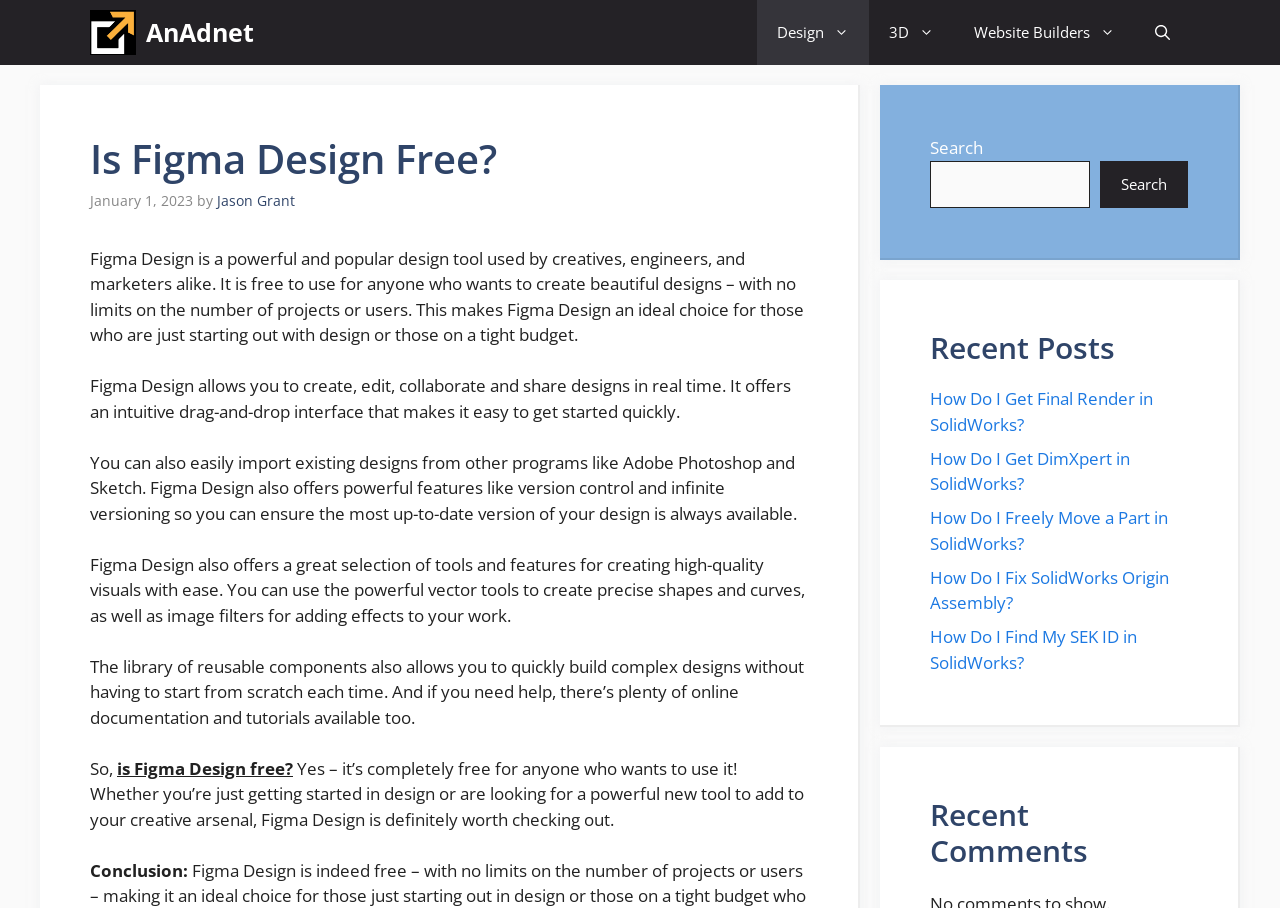Find the bounding box coordinates for the area you need to click to carry out the instruction: "Click on the 'Design' link". The coordinates should be four float numbers between 0 and 1, indicated as [left, top, right, bottom].

[0.591, 0.0, 0.679, 0.072]